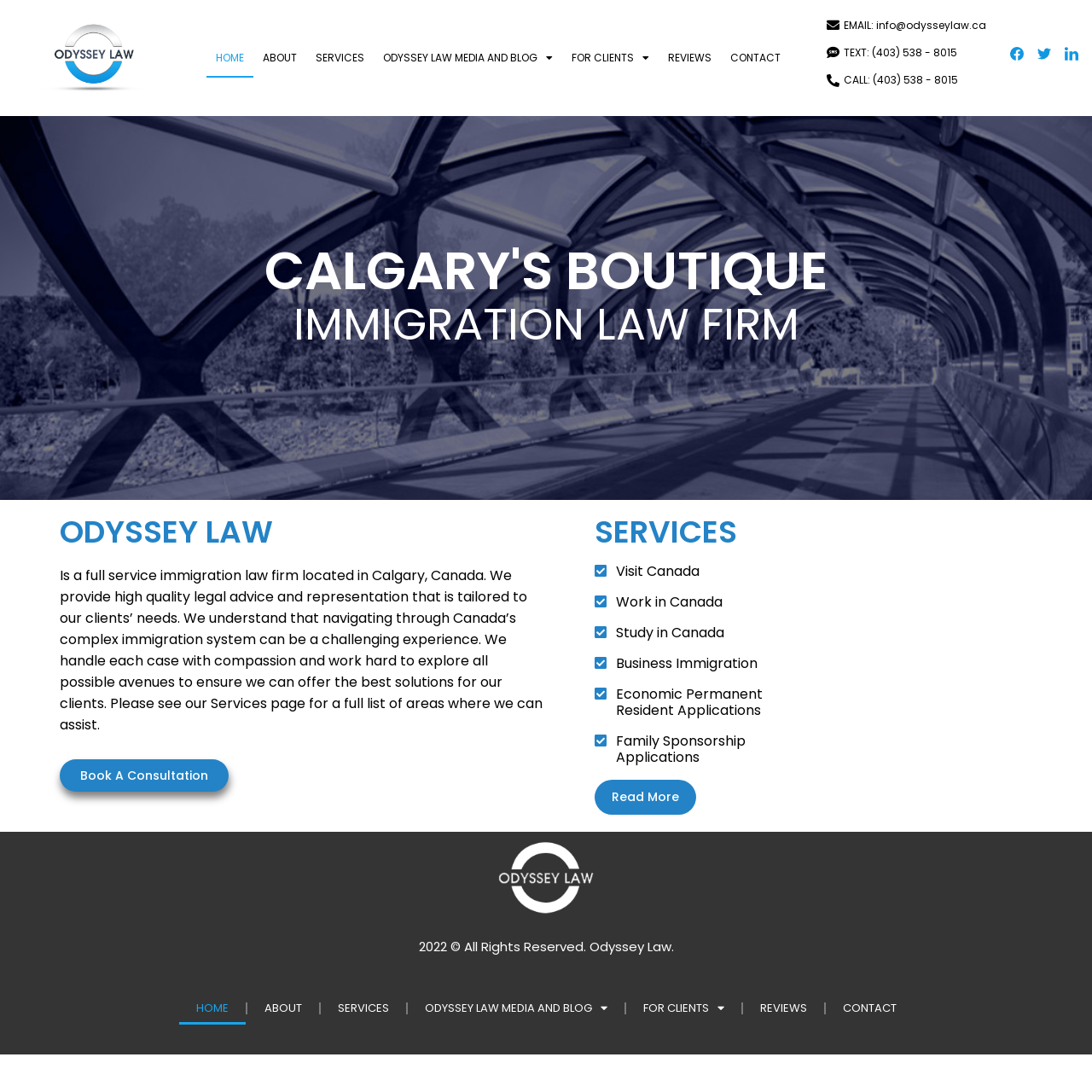Answer the following in one word or a short phrase: 
What services does the law firm provide?

Immigration law services